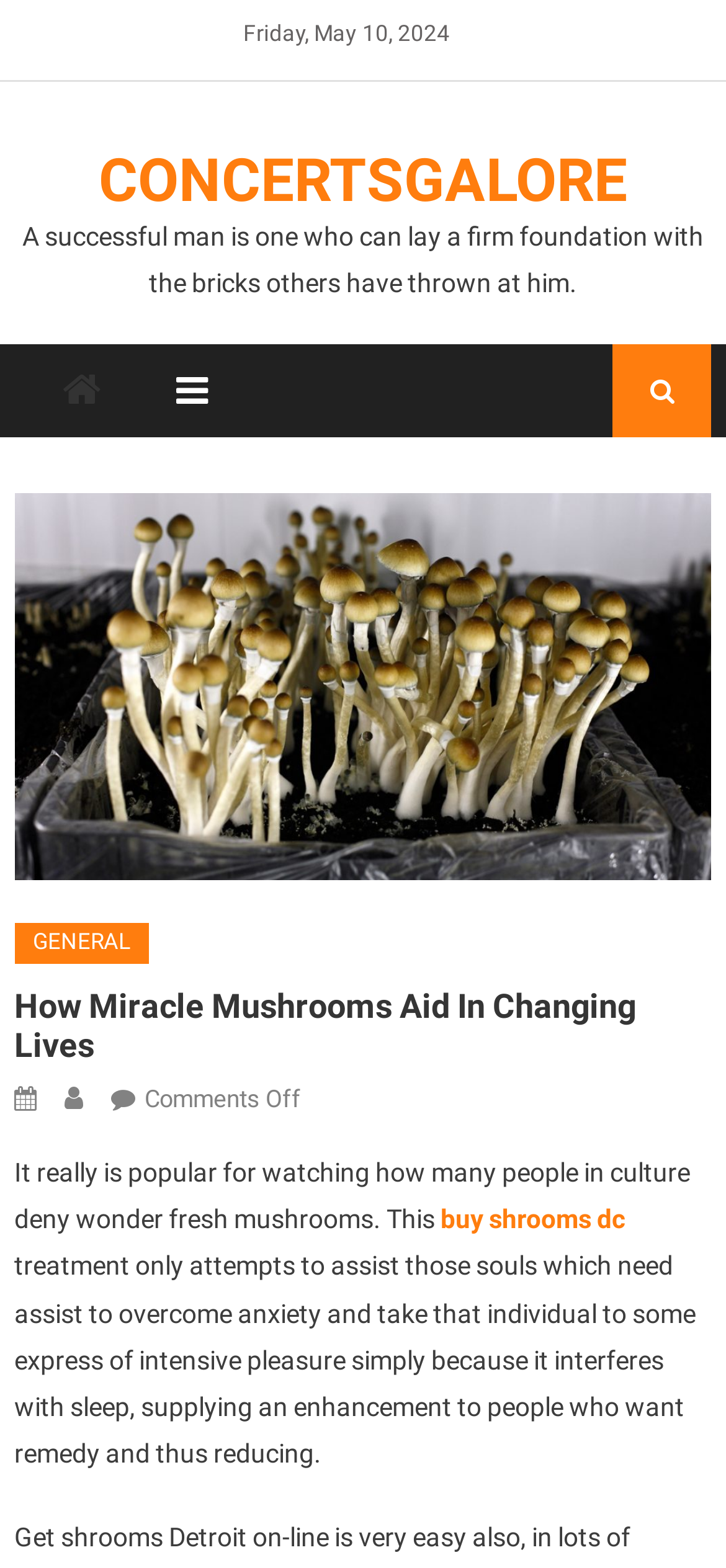What is the quote displayed on the webpage?
Carefully examine the image and provide a detailed answer to the question.

I found the quote by looking at the StaticText element with the text 'A successful man is one who can lay a firm foundation with the bricks others have thrown at him.' which has a bounding box coordinate of [0.031, 0.141, 0.969, 0.19]. This element is located near the top of the webpage, indicating that it is a quote display.